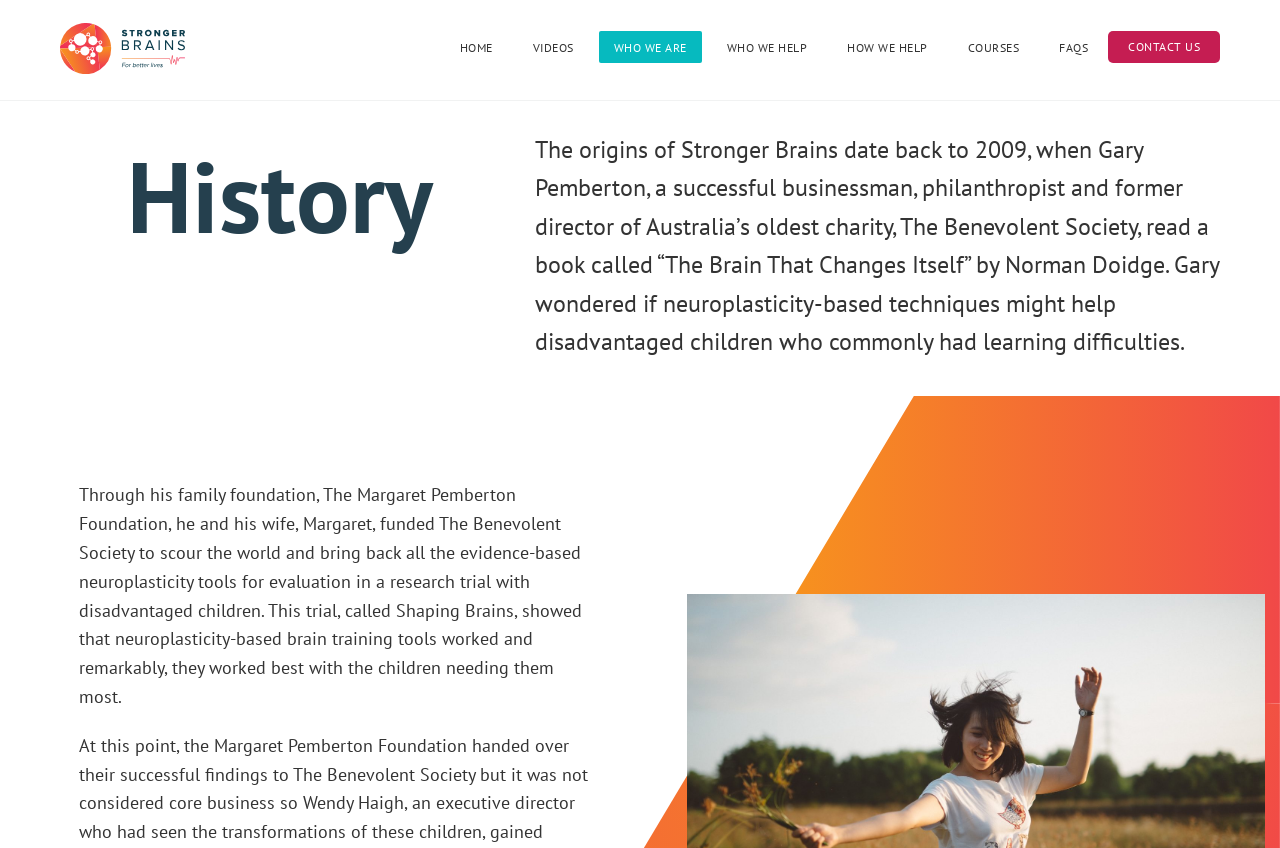Find the bounding box coordinates of the element you need to click on to perform this action: 'watch videos'. The coordinates should be represented by four float values between 0 and 1, in the format [left, top, right, bottom].

[0.404, 0.037, 0.46, 0.074]